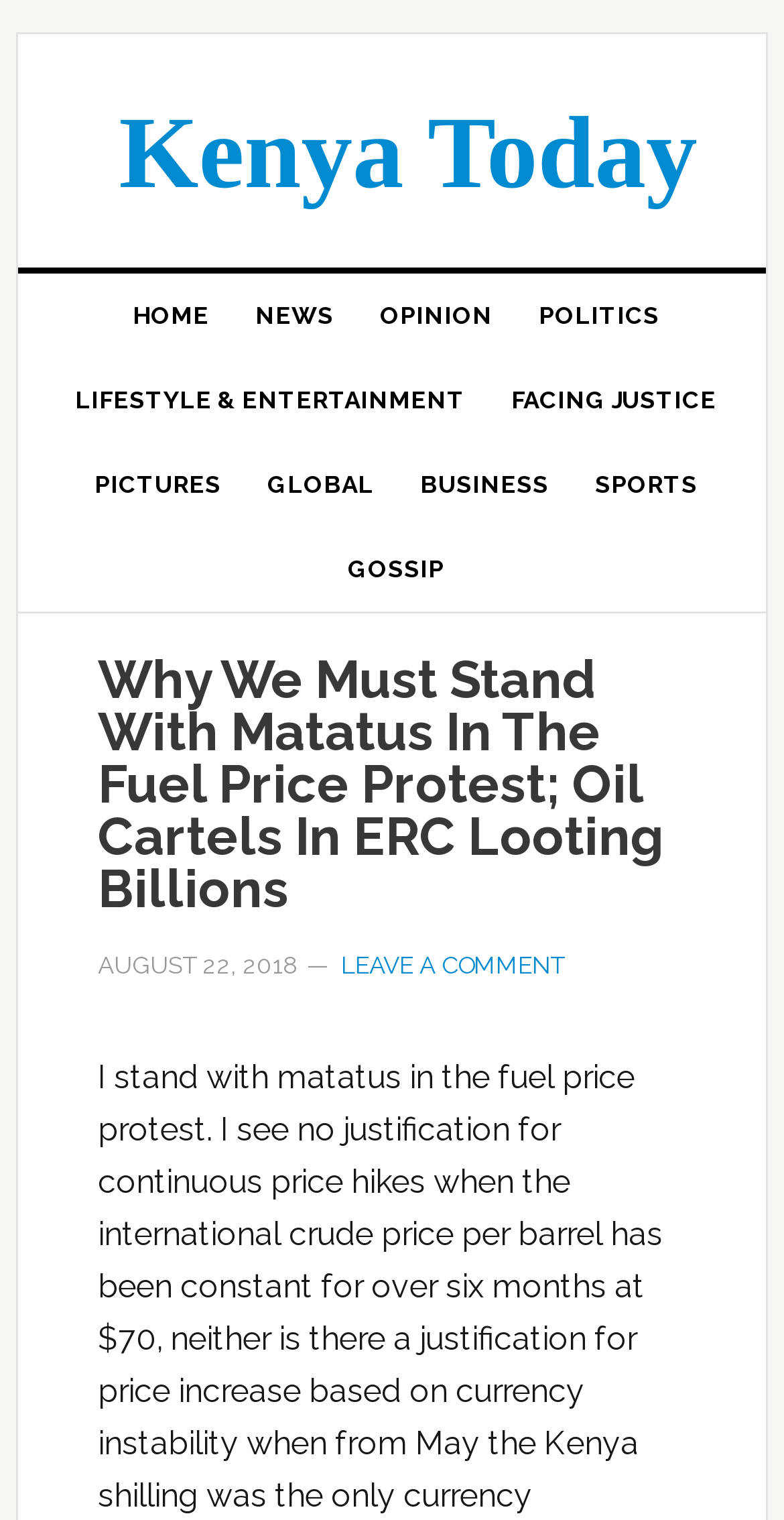When was the article published?
Answer the question with detailed information derived from the image.

I found the publication date by looking at the time element below the heading of the main article, which had the text 'AUGUST 22, 2018'.